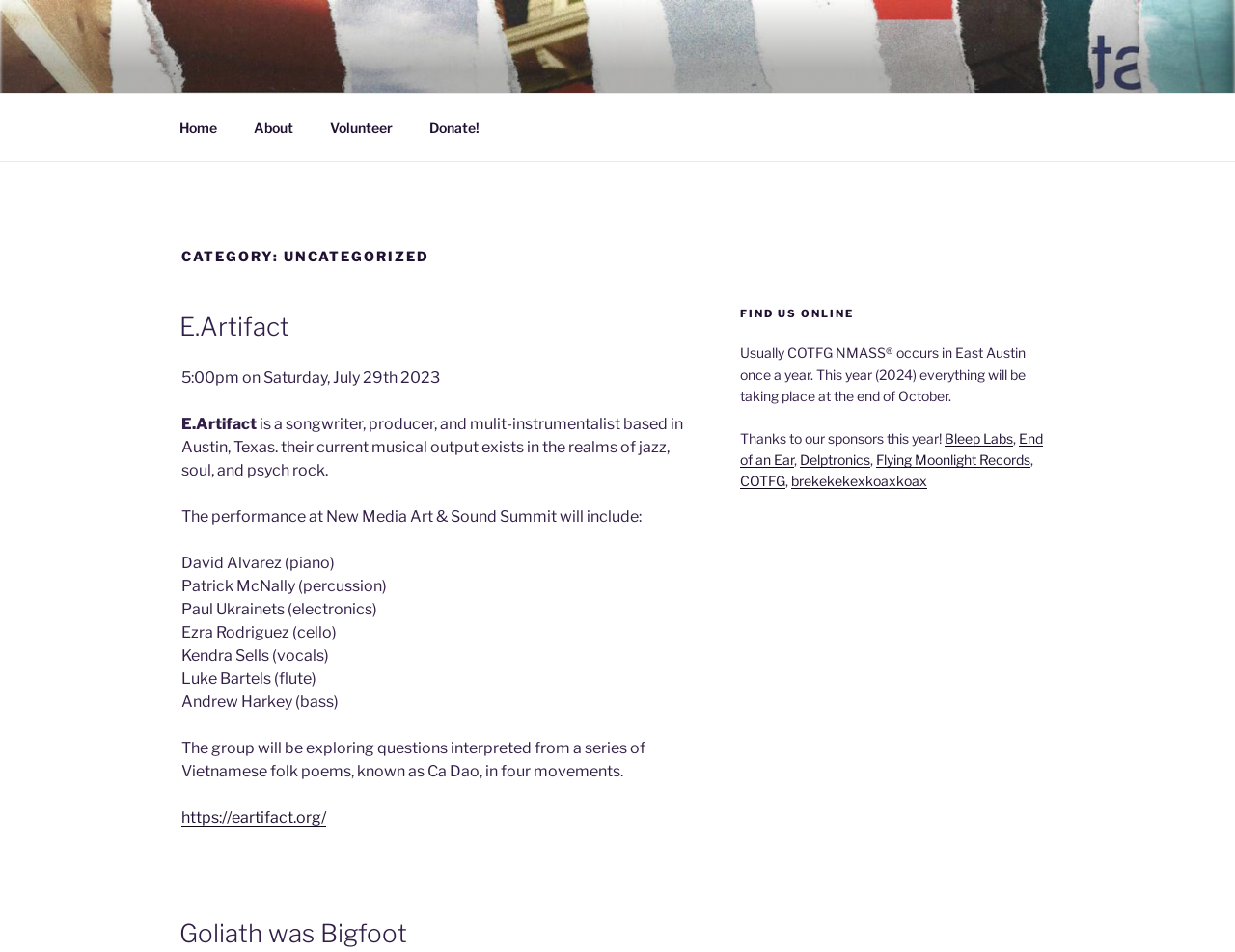Locate the UI element described by End of an Ear in the provided webpage screenshot. Return the bounding box coordinates in the format (top-left x, top-left y, bottom-right x, bottom-right y), ensuring all values are between 0 and 1.

[0.599, 0.452, 0.844, 0.491]